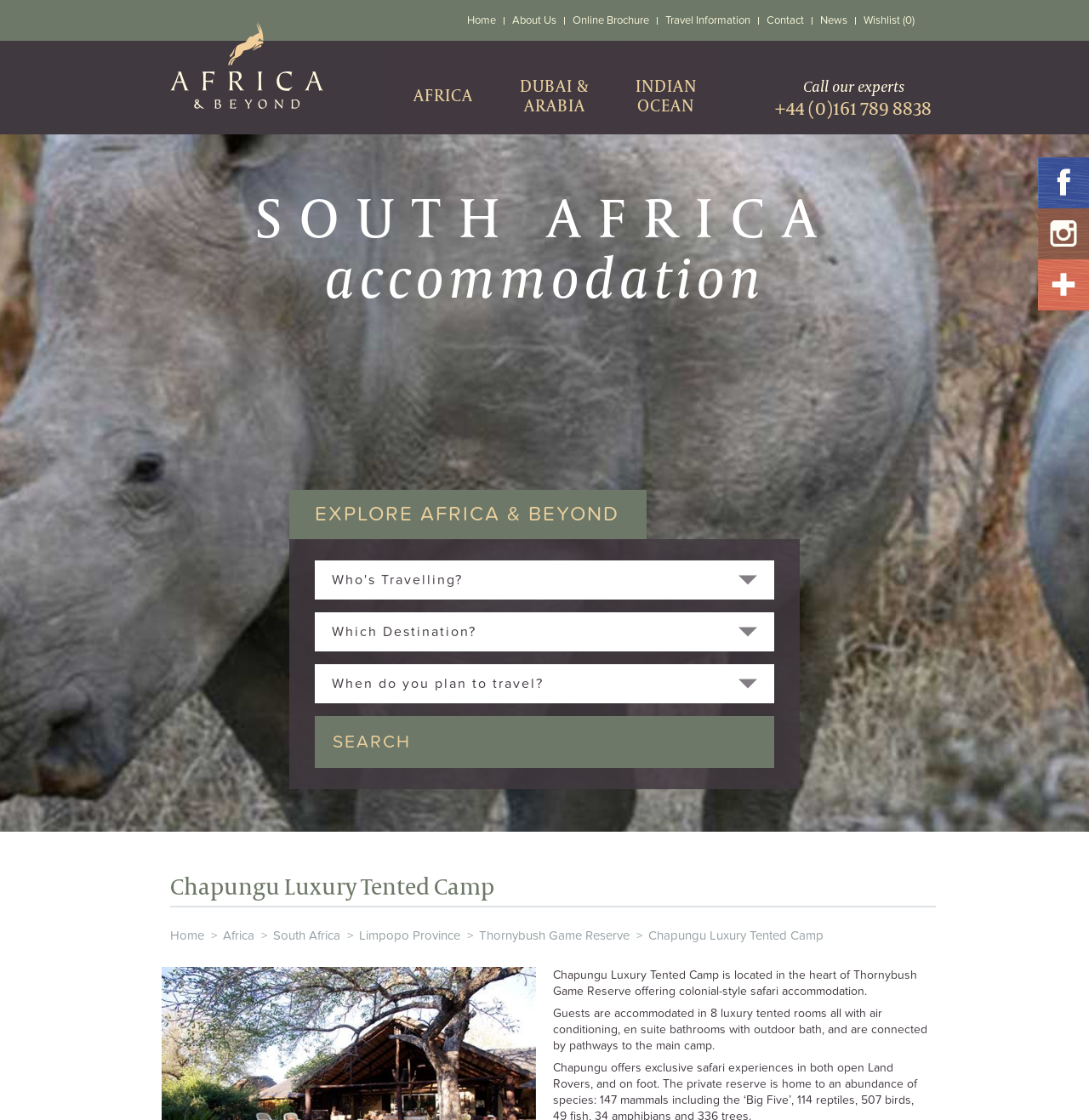What is the name of the game reserve where Chapungu Luxury Tented Camp is located?
Could you please answer the question thoroughly and with as much detail as possible?

I found the information in the breadcrumbs section, which shows the location of the camp. The breadcrumbs are 'Home > Africa > South Africa > Limpopo Province > Thornybush Game Reserve > Chapungu Luxury Tented Camp'. Therefore, the game reserve is Thornybush Game Reserve.